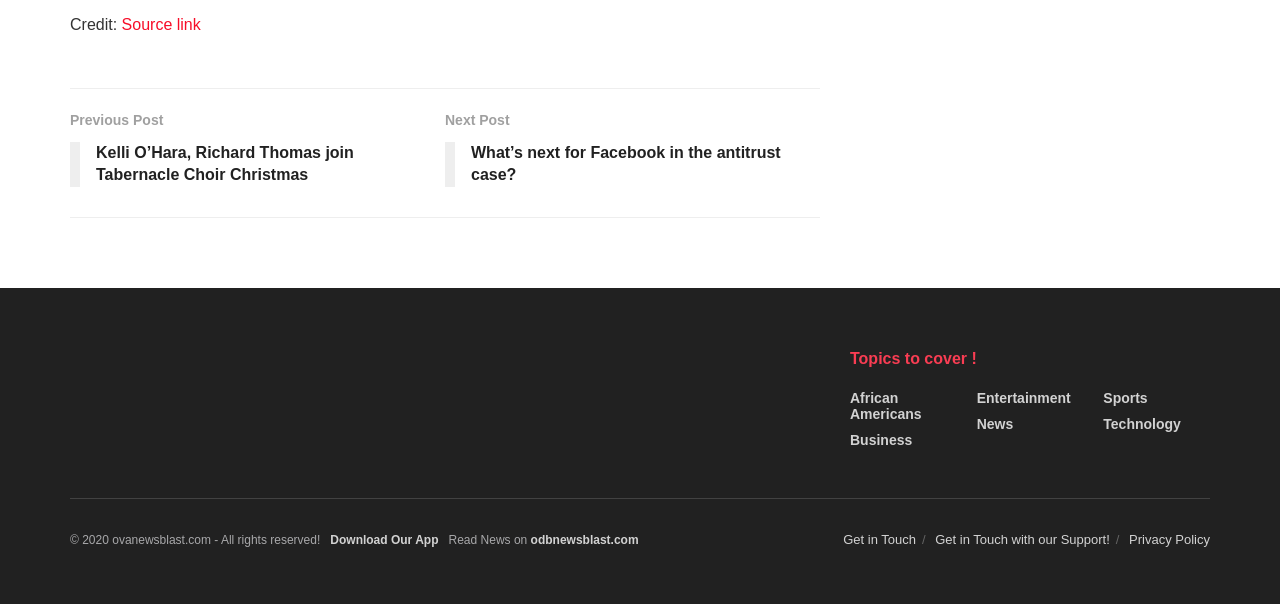Locate the bounding box coordinates of the clickable element to fulfill the following instruction: "Explore topics on Entertainment". Provide the coordinates as four float numbers between 0 and 1 in the format [left, top, right, bottom].

[0.763, 0.646, 0.837, 0.672]